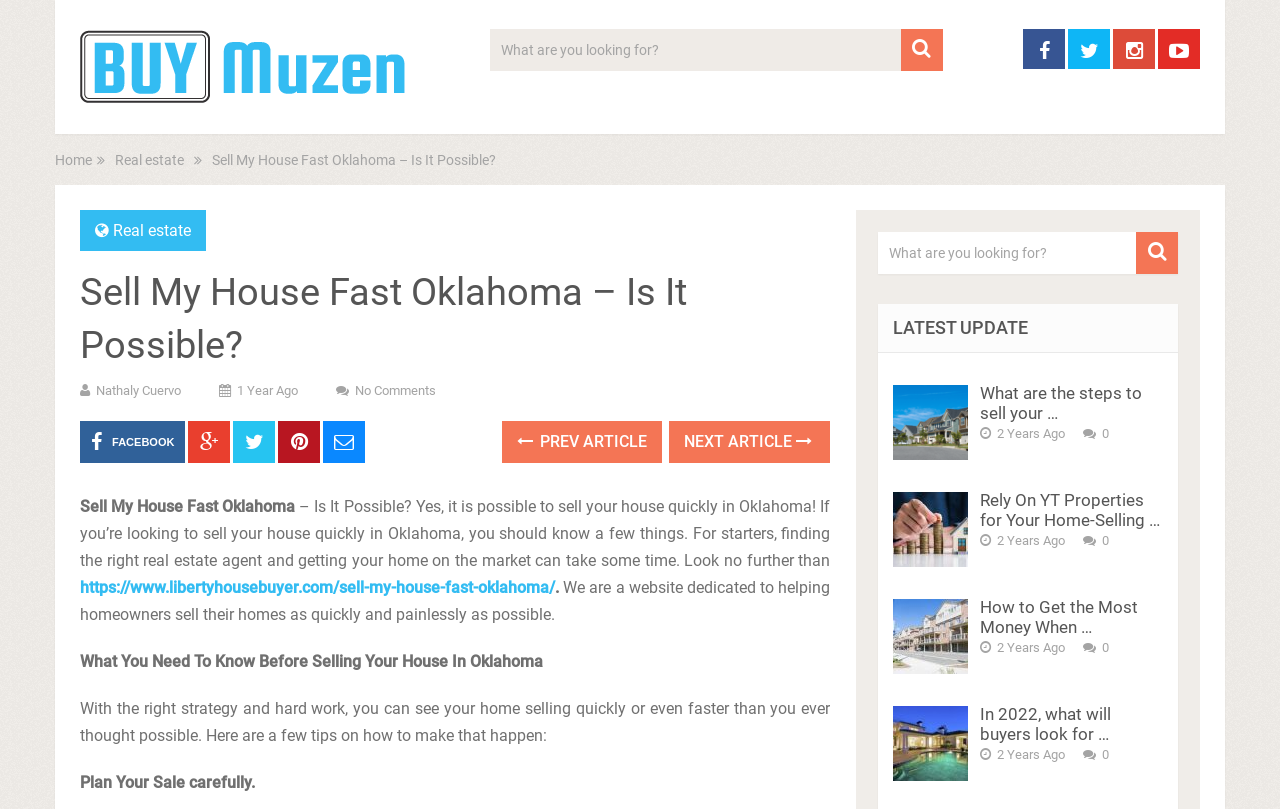What is the main topic of this webpage?
Please describe in detail the information shown in the image to answer the question.

Based on the webpage content, especially the heading 'Sell My House Fast Oklahoma – Is It Possible?' and the text 'If you’re looking to sell your house quickly in Oklahoma', it is clear that the main topic of this webpage is about selling houses in Oklahoma.